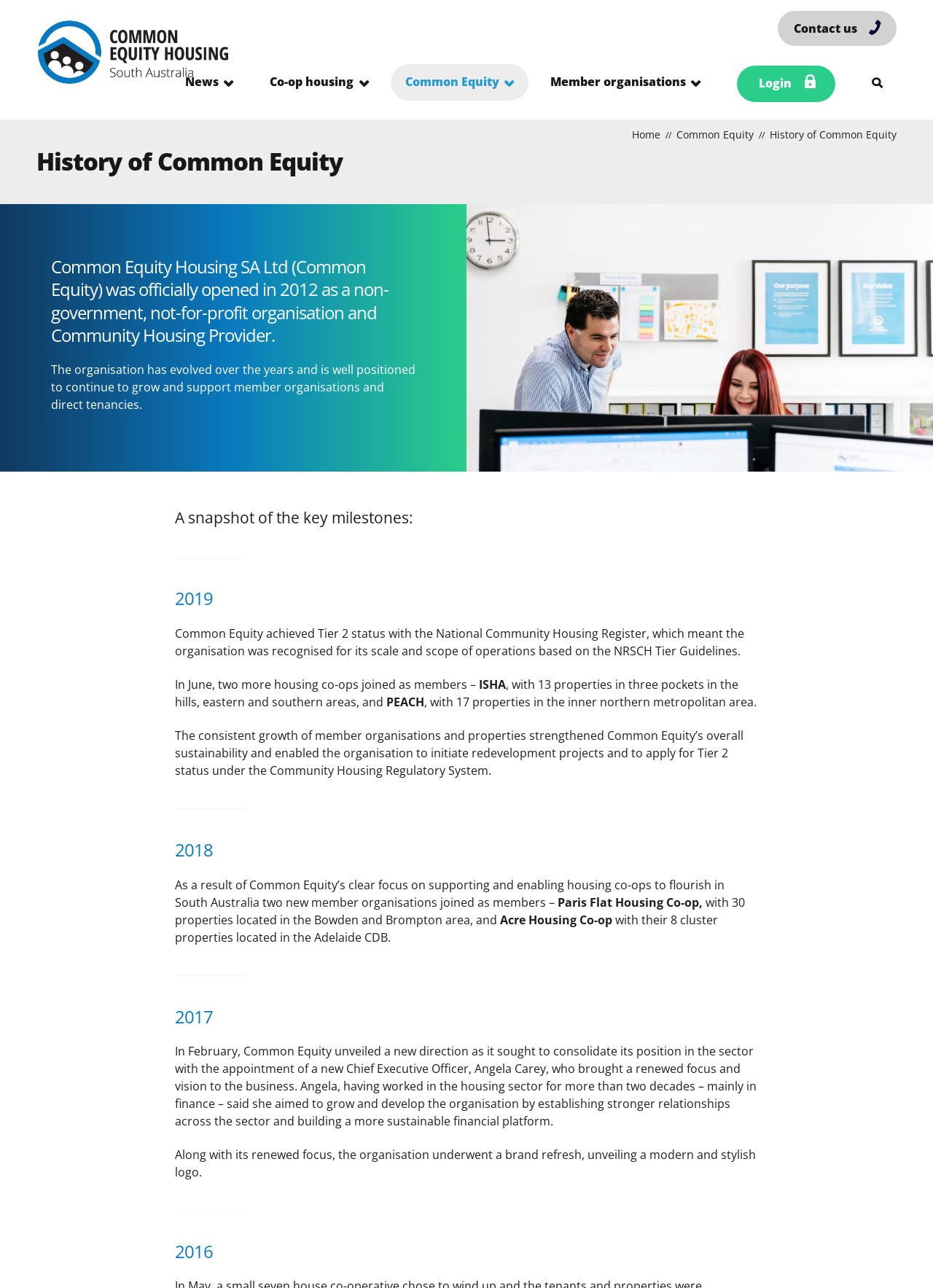What year did Common Equity achieve Tier 2 status?
Refer to the image and respond with a one-word or short-phrase answer.

2019